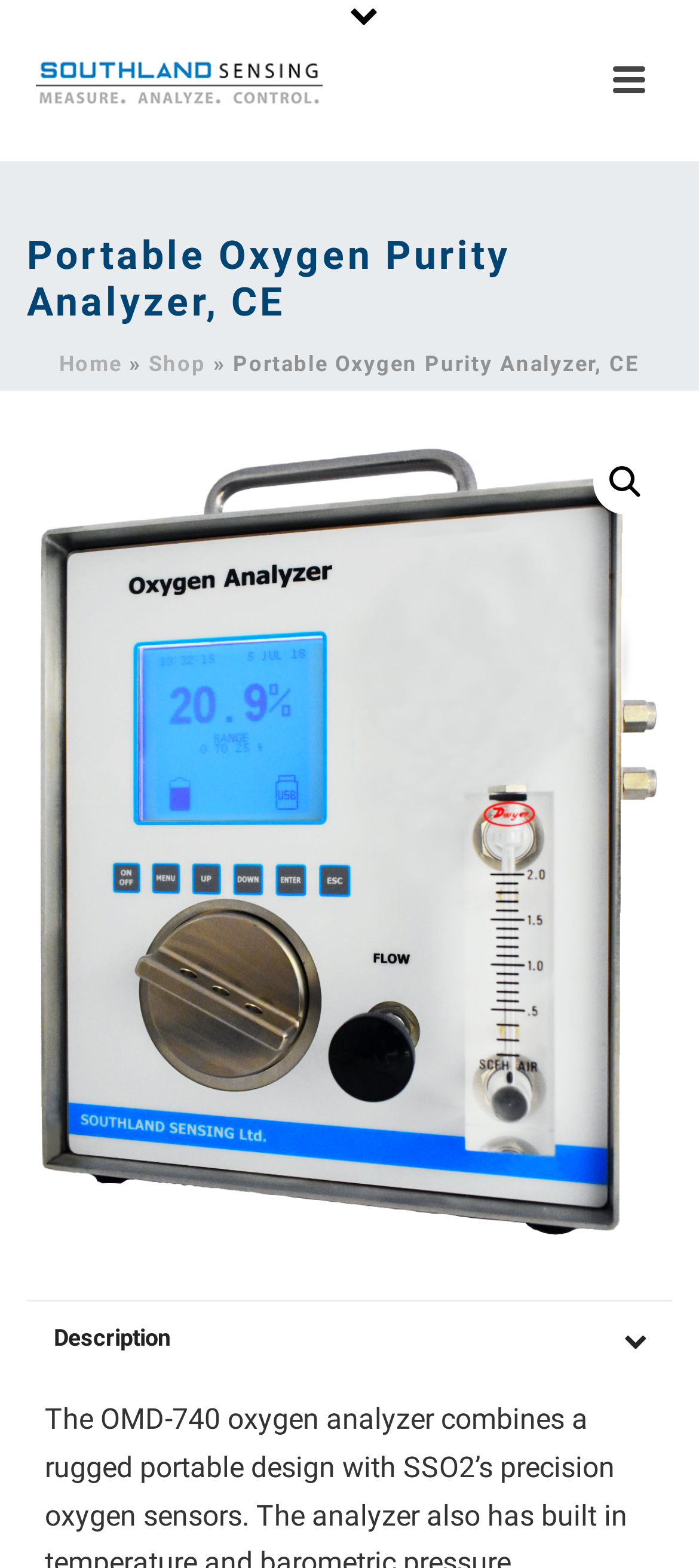Illustrate the webpage with a detailed description.

The webpage is about a portable oxygen purity analyzer, specifically the OMD-740 oxygen analyzer. At the top of the page, there is a large image taking up almost half of the screen, with a smaller image of the company logo, Southland Sensing Ltd., placed above it. 

Below the images, there is a heading that reads "Portable Oxygen Purity Analyzer, CE". To the right of the heading, there is a navigation menu with links to "Home" and "Shop", separated by a "»" symbol. 

Further down, there is a prominent link to the "OMD-740 oxygen analyzer" with an accompanying image that takes up most of the screen. The link and image are positioned near the top of the page, above the fold.

On the lower half of the page, there is a section labeled "Description", accompanied by a small image. Below this section, there is another link with an image, but its purpose is unclear.

Overall, the page is focused on showcasing the OMD-740 oxygen analyzer, with prominent images and links to relevant information.